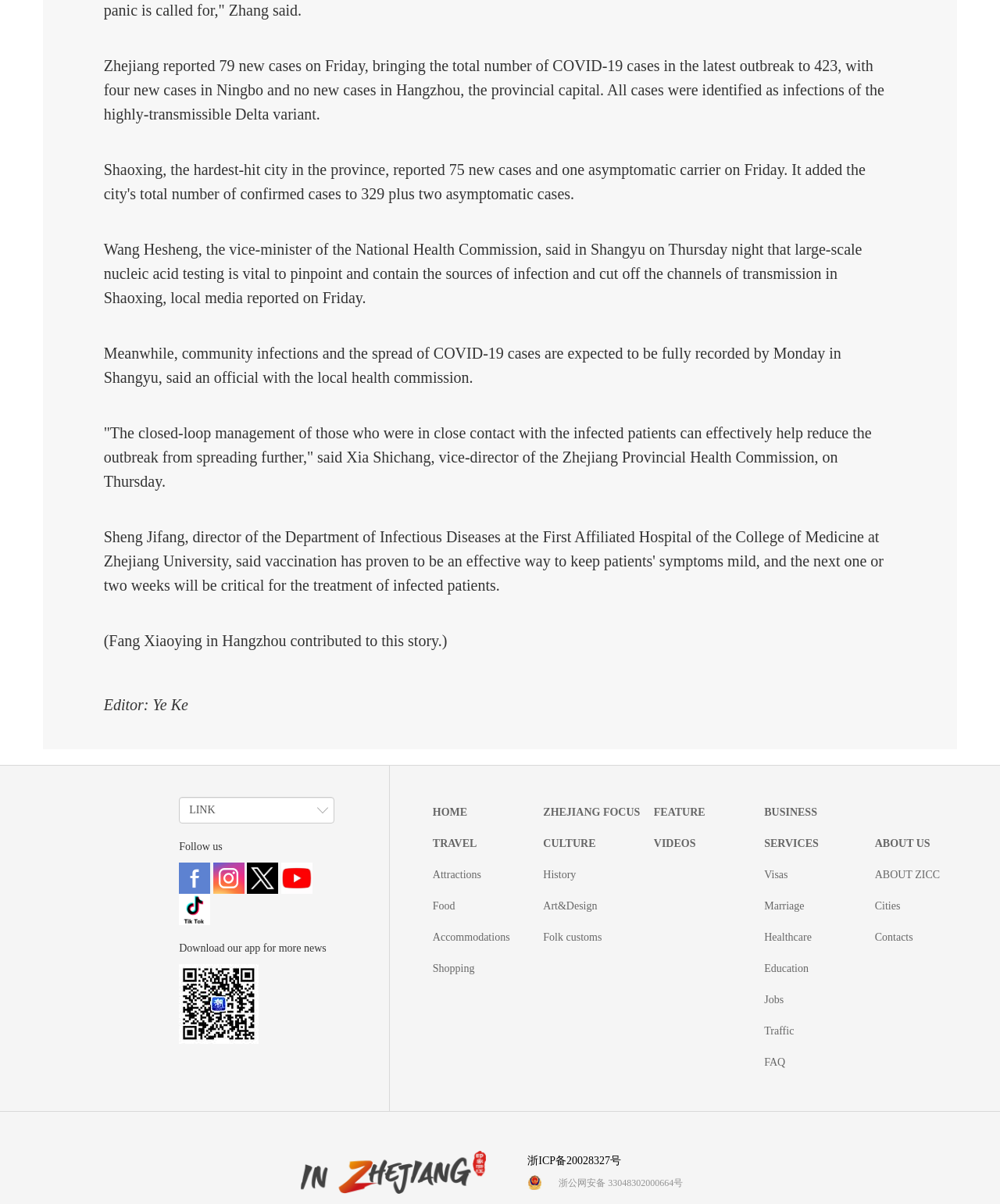Based on the element description "Action", predict the bounding box coordinates of the UI element.

None